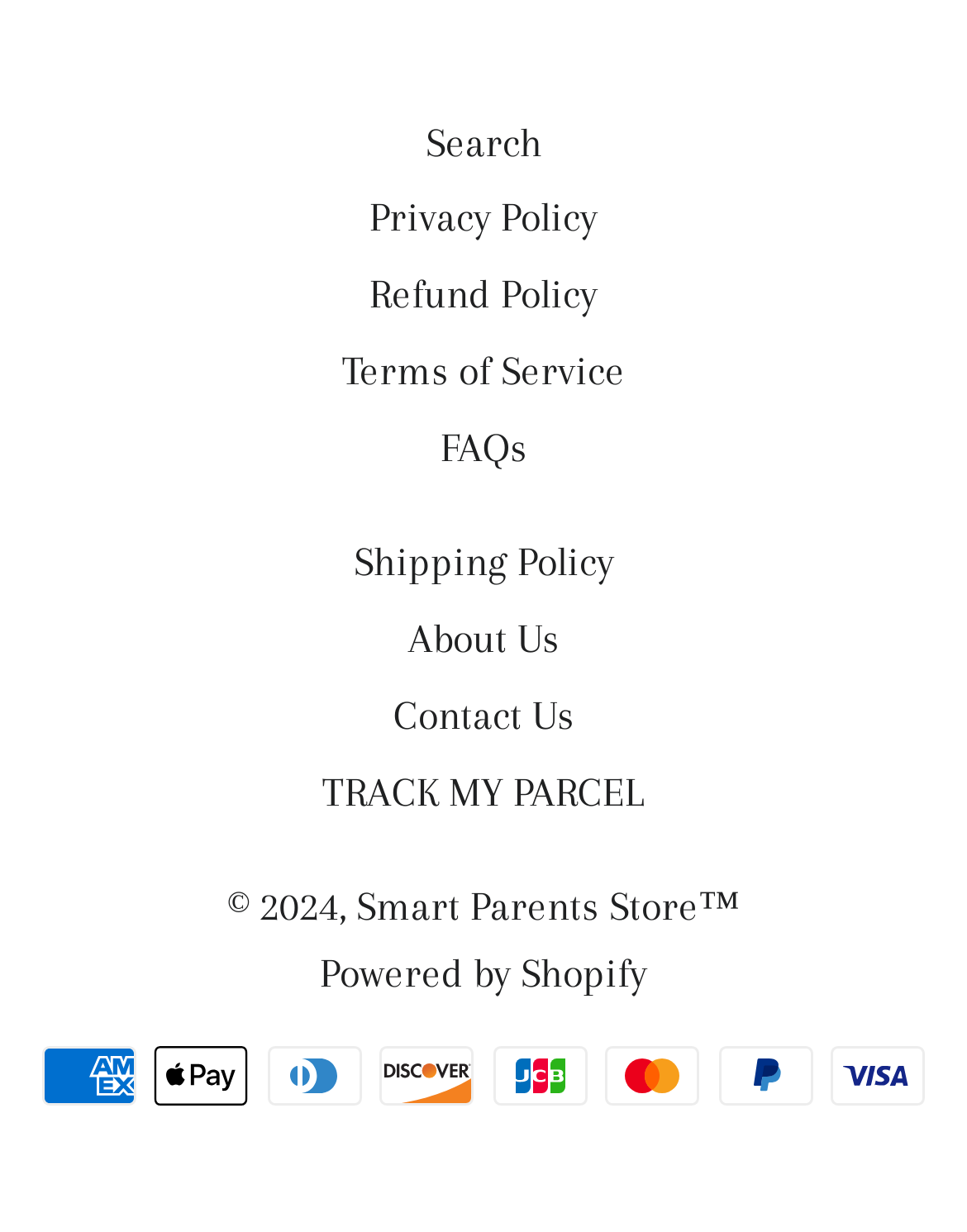Determine the bounding box coordinates of the clickable region to carry out the instruction: "Visit About Us page".

[0.422, 0.5, 0.578, 0.538]